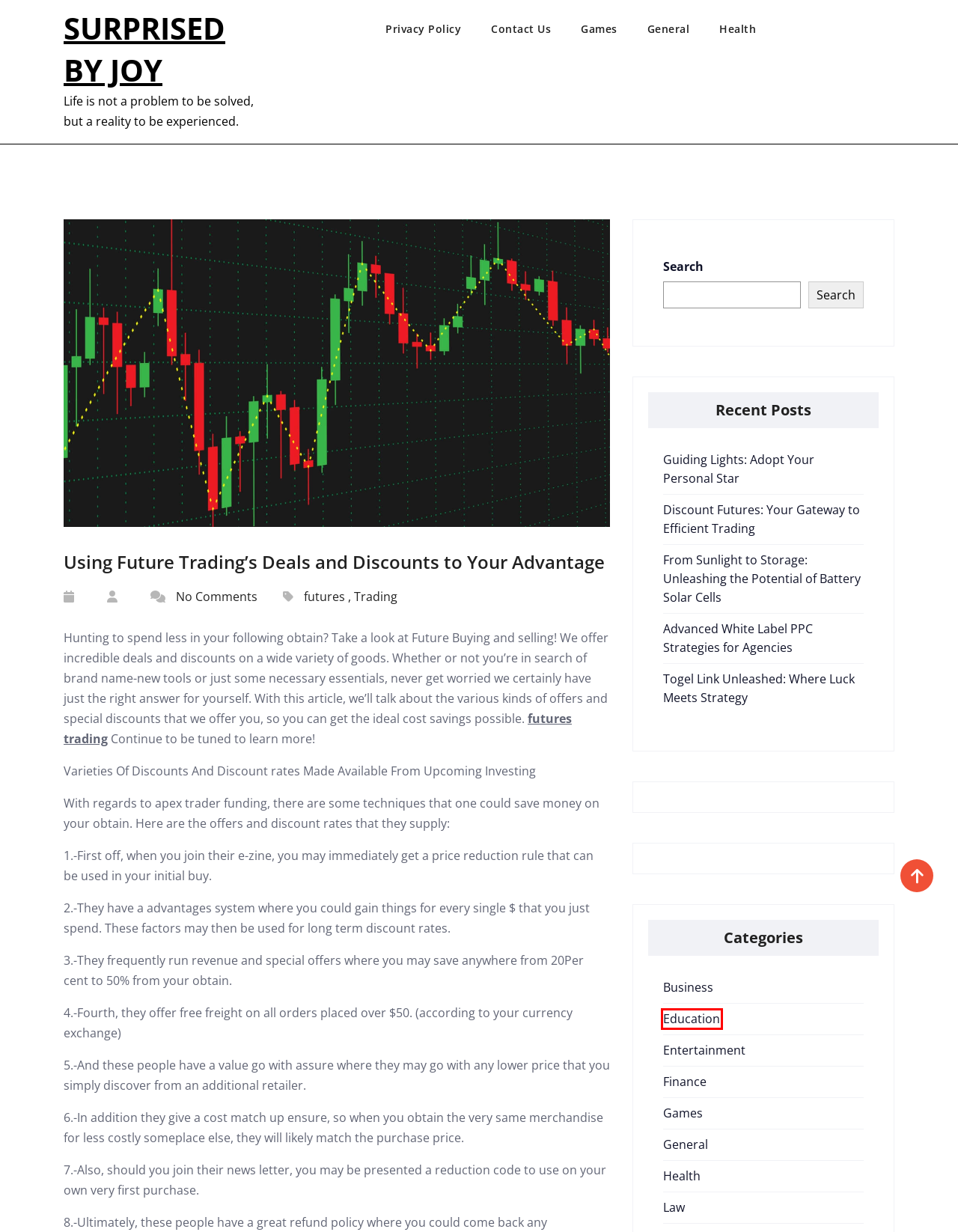Given a webpage screenshot with a red bounding box around a particular element, identify the best description of the new webpage that will appear after clicking on the element inside the red bounding box. Here are the candidates:
A. Contact Us – Surprised by Joy
B. Education – Surprised by Joy
C. Togel Link Unleashed: Where Luck Meets Strategy – Surprised by Joy
D. Advanced White Label PPC Strategies for Agencies – Surprised by Joy
E. Privacy Policy – Surprised by Joy
F. Law – Surprised by Joy
G. From Sunlight to Storage: Unleashing the Potential of Battery Solar Cells – Surprised by Joy
H. futures – Surprised by Joy

B